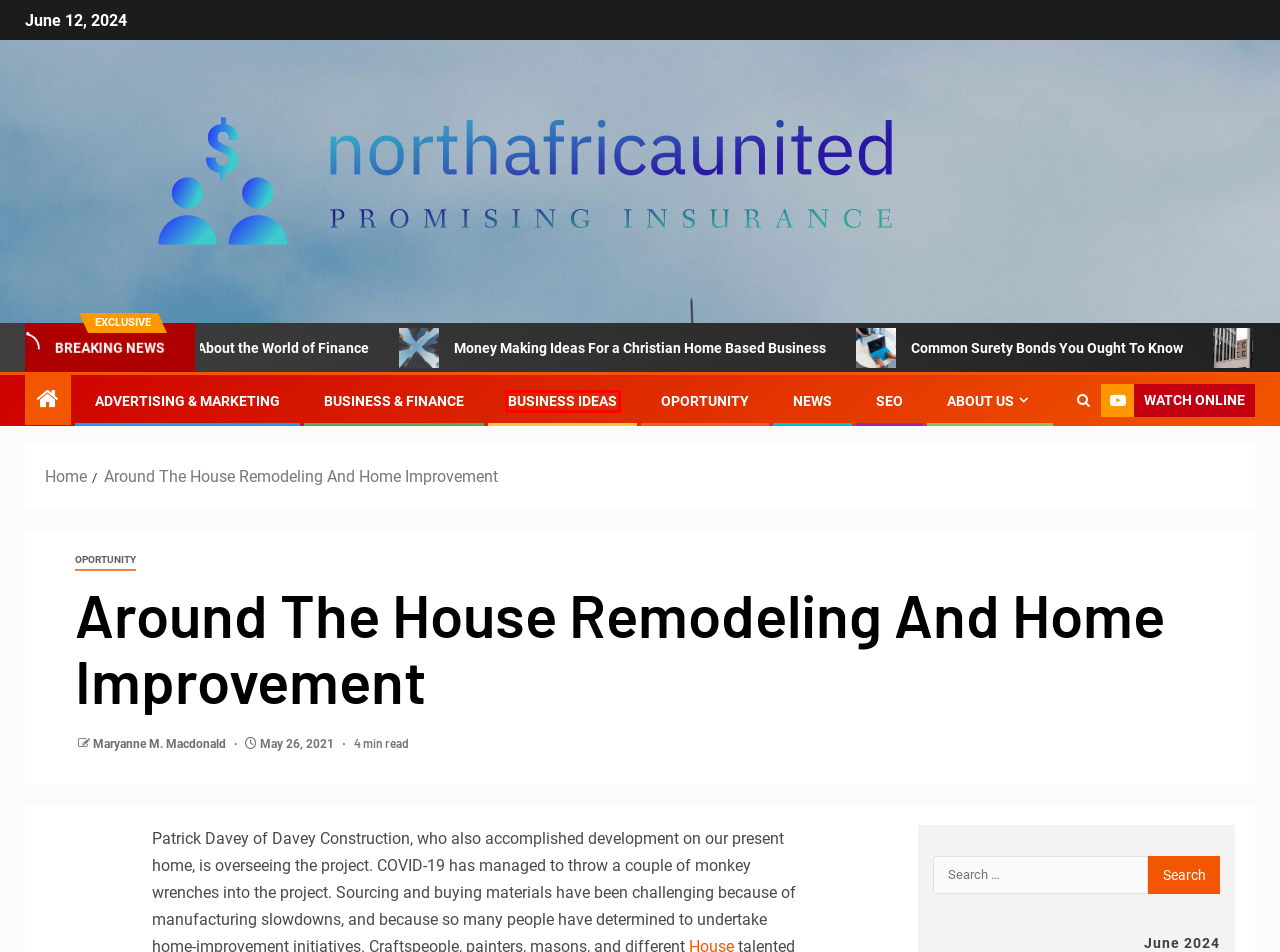Given a webpage screenshot with a red bounding box around a particular element, identify the best description of the new webpage that will appear after clicking on the element inside the red bounding box. Here are the candidates:
A. Maryanne M. Macdonald – Northafricaunited
B. News – Northafricaunited
C. business ideas – Northafricaunited
D. SEO – Northafricaunited
E. Oportunity – Northafricaunited
F. Check Out This Opportunity to Learn More About the World of Finance – Northafricaunited
G. Advertising & Marketing – Northafricaunited
H. Business & Finance – Northafricaunited

C